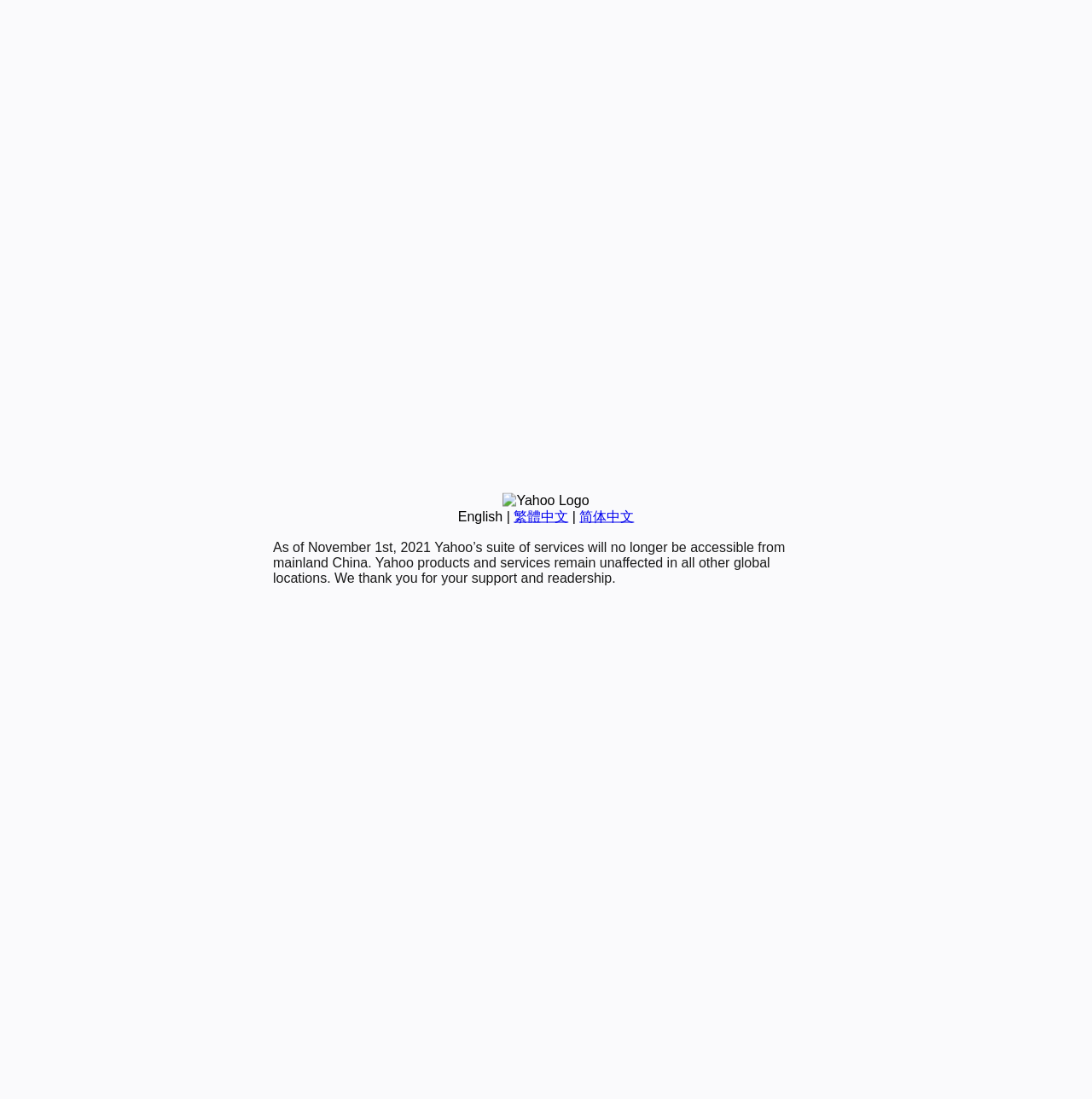Given the element description, predict the bounding box coordinates in the format (top-left x, top-left y, bottom-right x, bottom-right y). Make sure all values are between 0 and 1. Here is the element description: English

[0.419, 0.463, 0.46, 0.476]